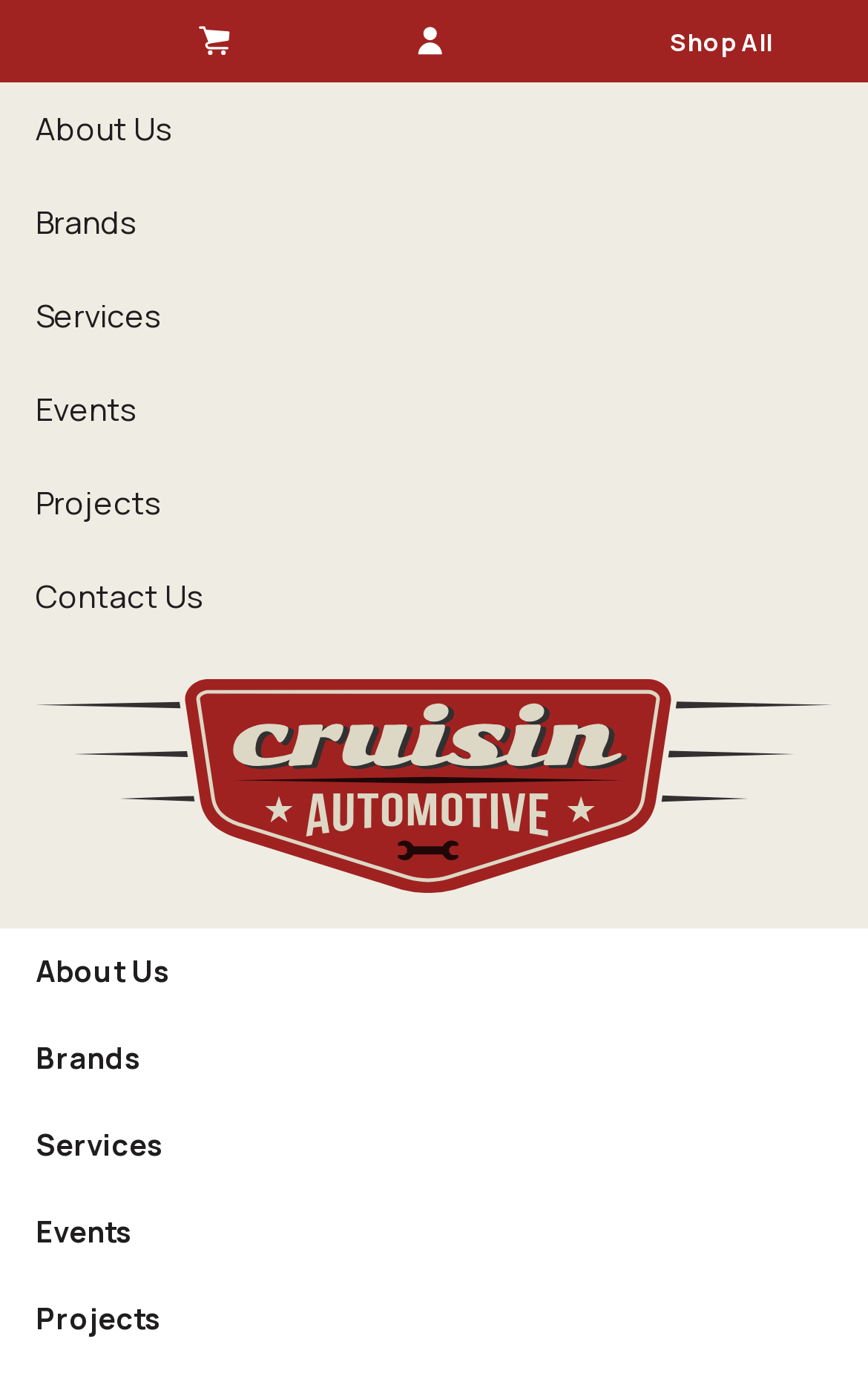Extract the bounding box of the UI element described as: "View cart (0 items)".

[0.206, 0.004, 0.289, 0.056]